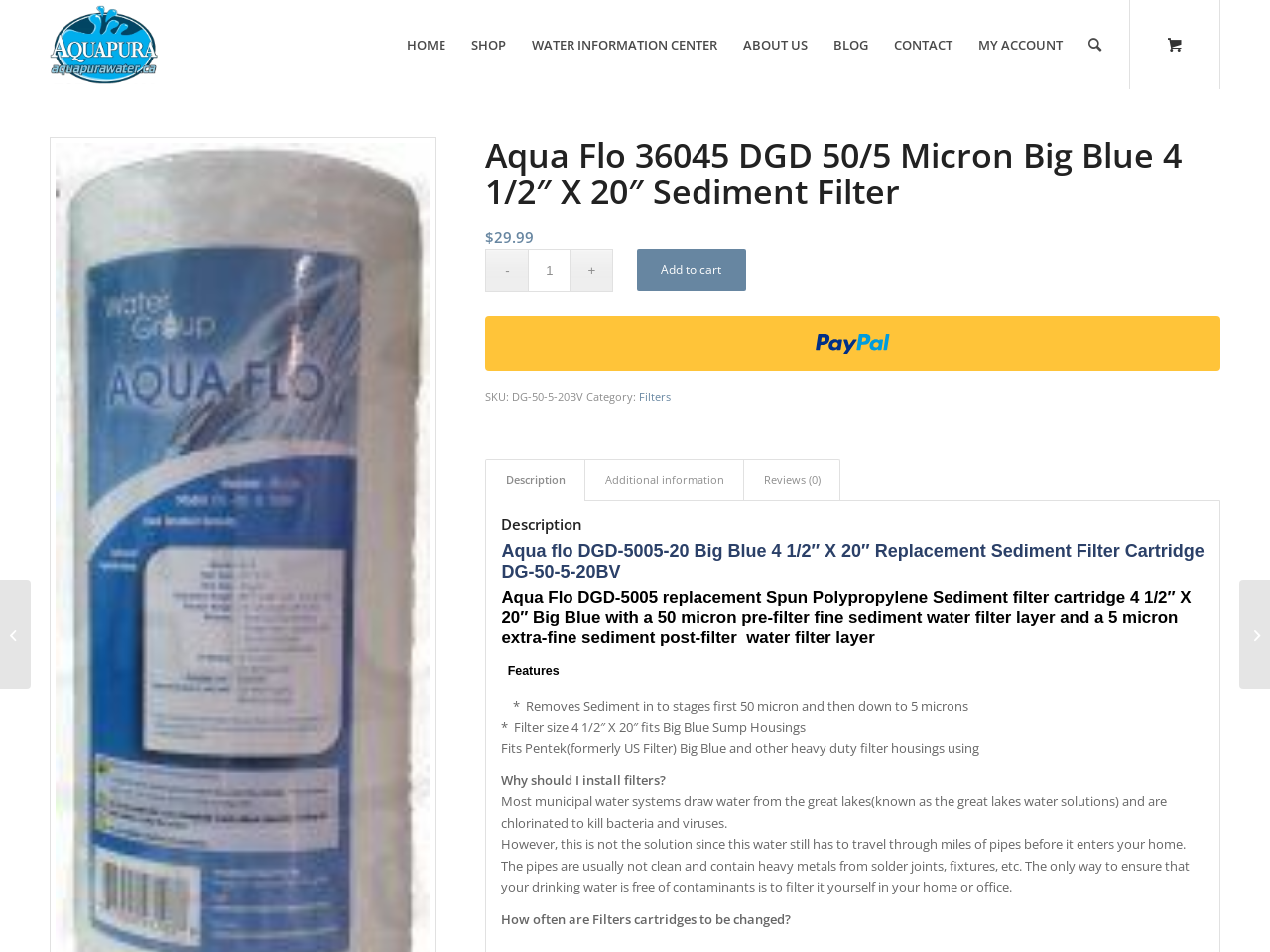Find the bounding box coordinates of the element to click in order to complete this instruction: "Add to cart". The bounding box coordinates must be four float numbers between 0 and 1, denoted as [left, top, right, bottom].

[0.501, 0.262, 0.587, 0.305]